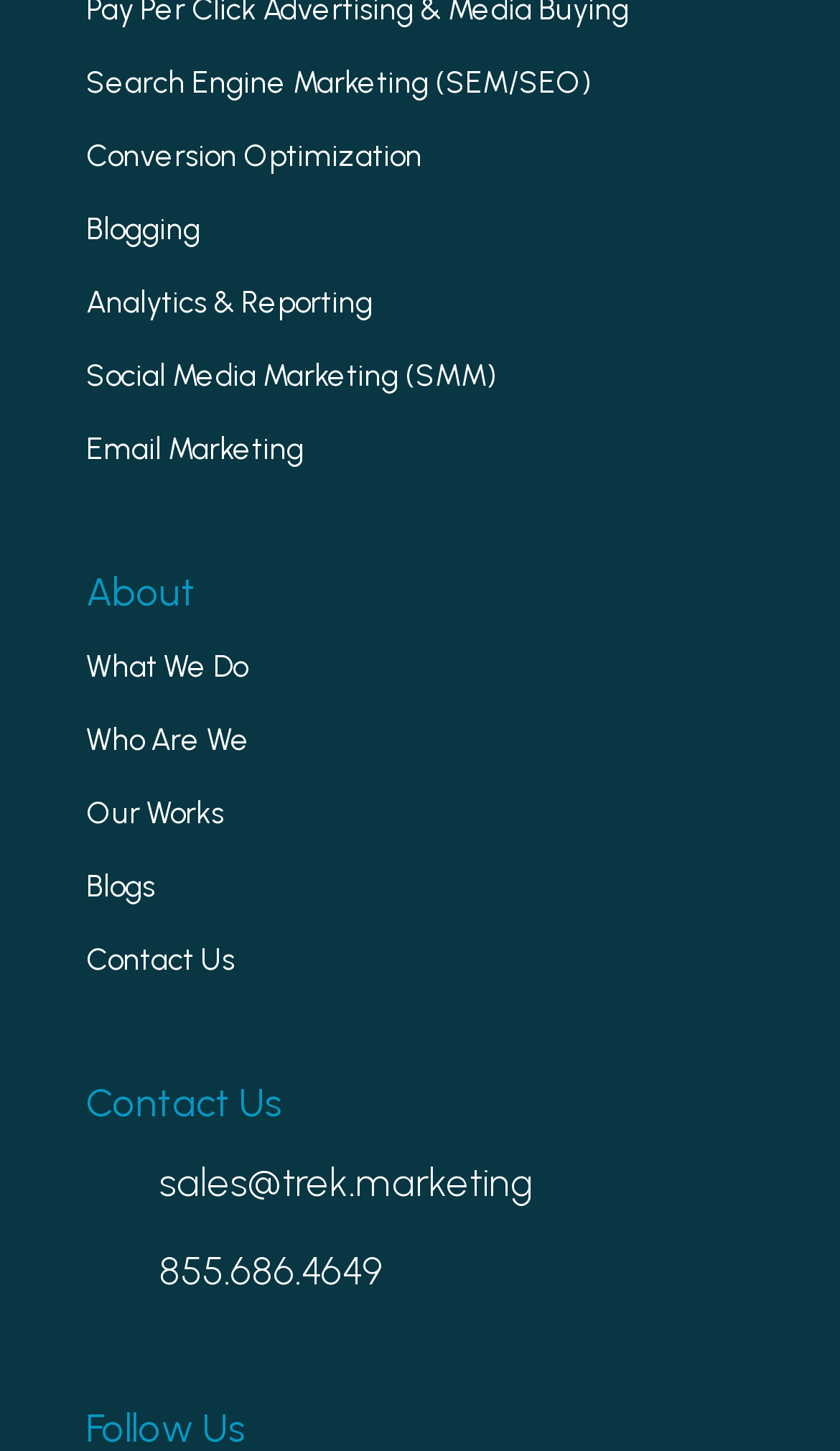Please give a concise answer to this question using a single word or phrase: 
What services does the company offer?

SEM, SEO, etc.